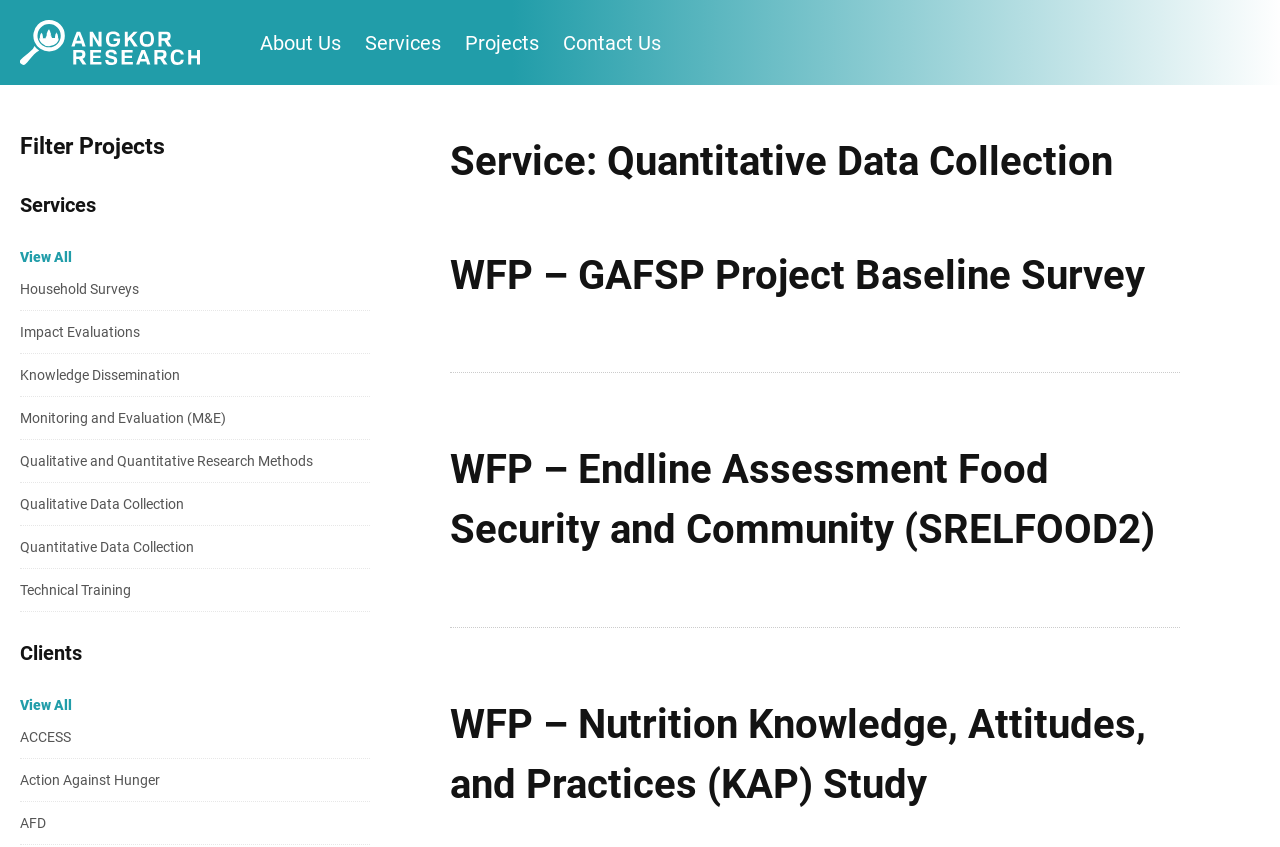Please locate the clickable area by providing the bounding box coordinates to follow this instruction: "Check clients under ACCESS".

[0.016, 0.845, 0.289, 0.896]